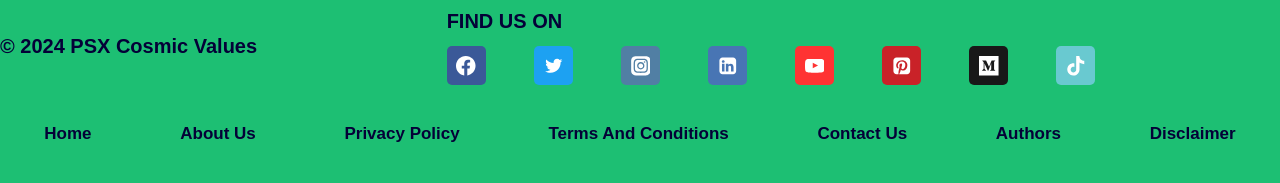Identify and provide the bounding box for the element described by: "TikTok".

[0.825, 0.253, 0.856, 0.466]